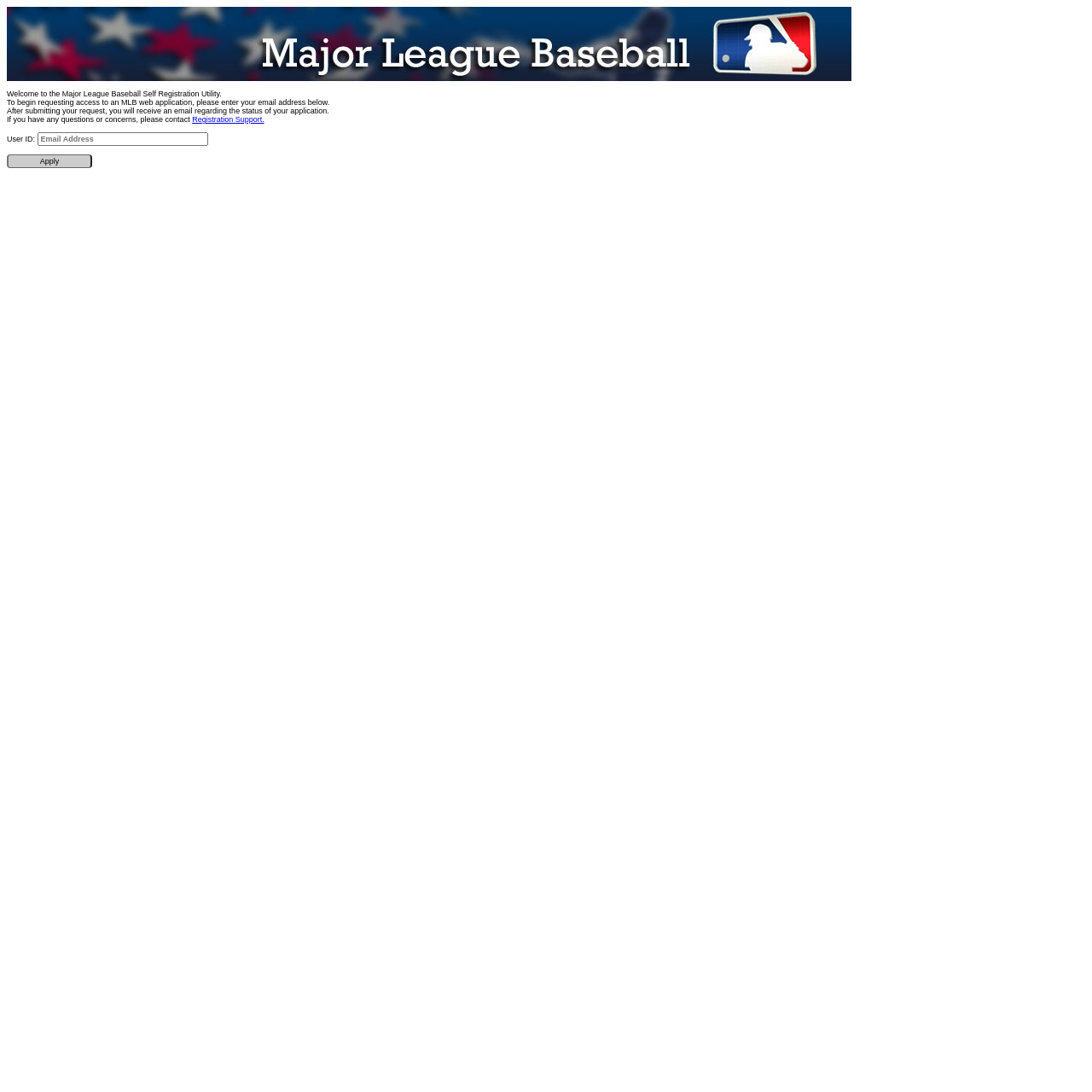Give a full account of the webpage's elements and their arrangement.

The webpage is a registration utility for Major League Baseball (MLB) web applications. At the top, there is a small image, likely a logo, positioned near the top-left corner. Below the image, there are four paragraphs of text that provide instructions and information about the registration process. The first paragraph welcomes users to the MLB Self Registration Utility, while the second paragraph explains that users need to enter their email address to begin the registration process. The third paragraph informs users that they will receive an email regarding the status of their application after submitting their request. The fourth paragraph provides contact information for users with questions or concerns, including a link to "Registration Support".

Below the instructional text, there is a form with a label "User ID:" and a corresponding textbox where users can enter their User ID. The textbox is positioned to the right of the label. At the bottom, there is a button labeled "Apply", which is likely used to submit the registration request.